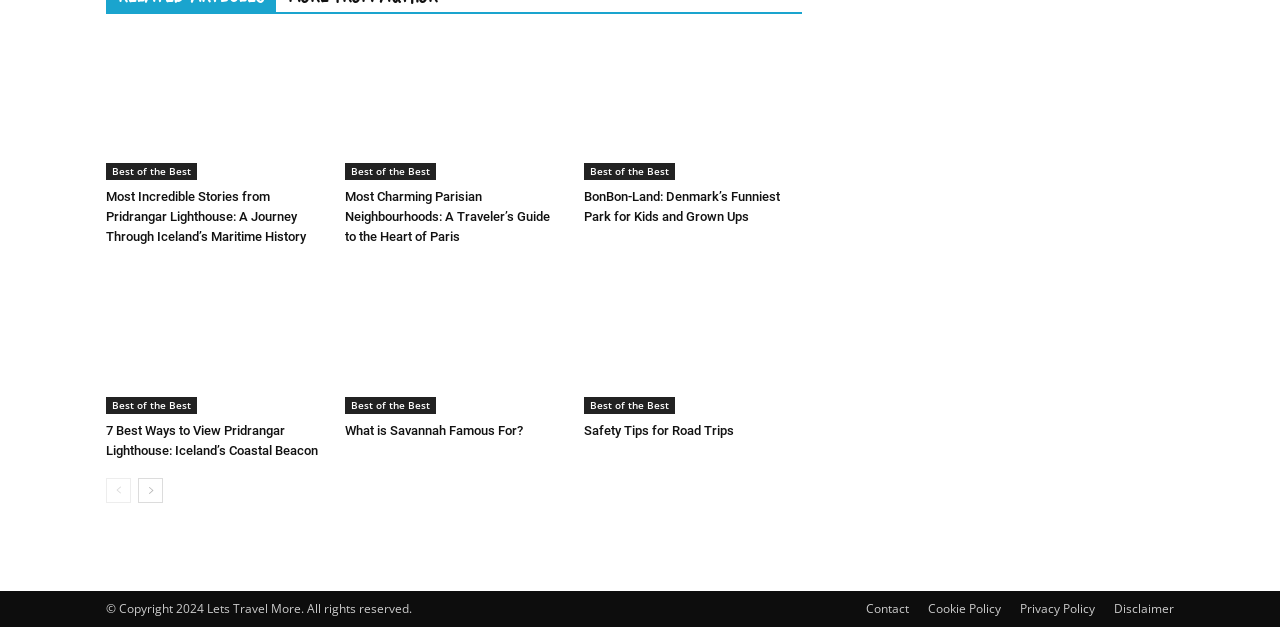How many 'Best of the Best' links are on the page?
Craft a detailed and extensive response to the question.

There are six 'Best of the Best' links on the page, each corresponding to a different article or topic.